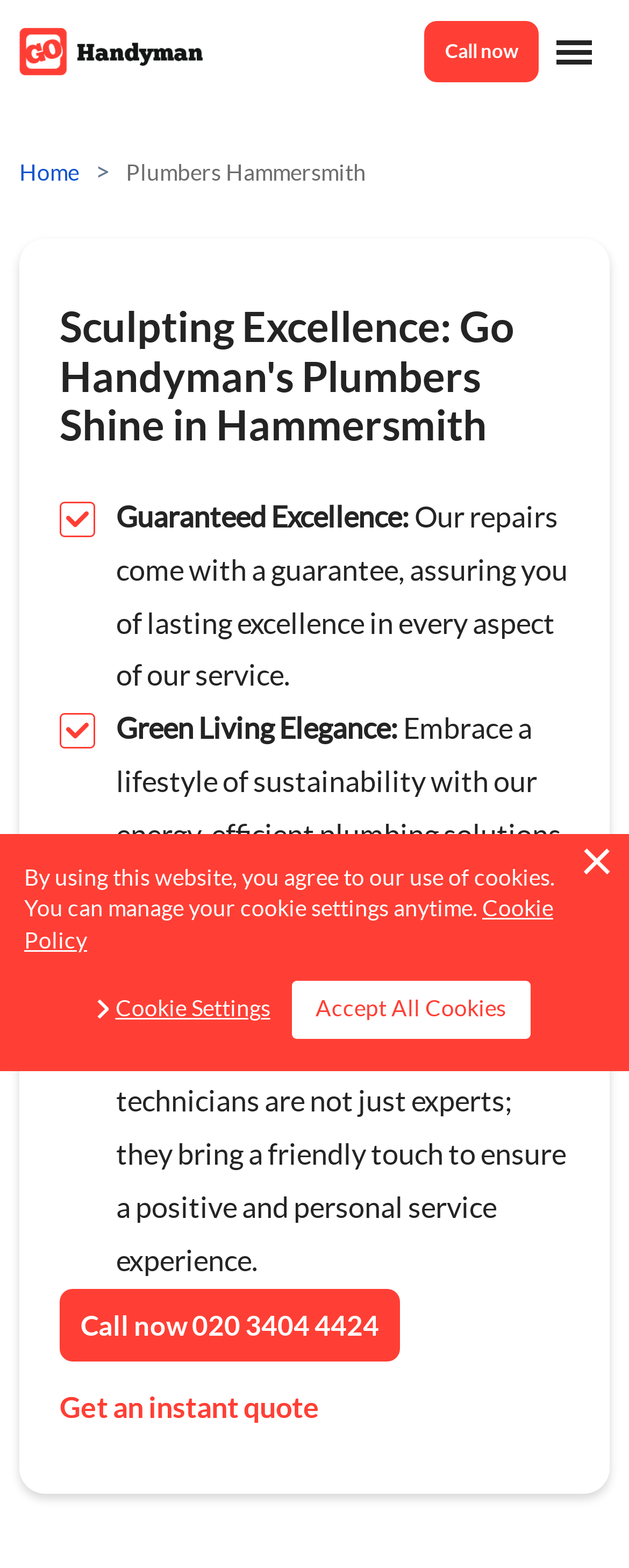Using the information shown in the image, answer the question with as much detail as possible: What is the guarantee offered by this plumber?

I read the text 'Our repairs come with a guarantee, assuring you of lasting excellence in every aspect of our service.' which indicates that the plumber offers a guarantee of lasting excellence.